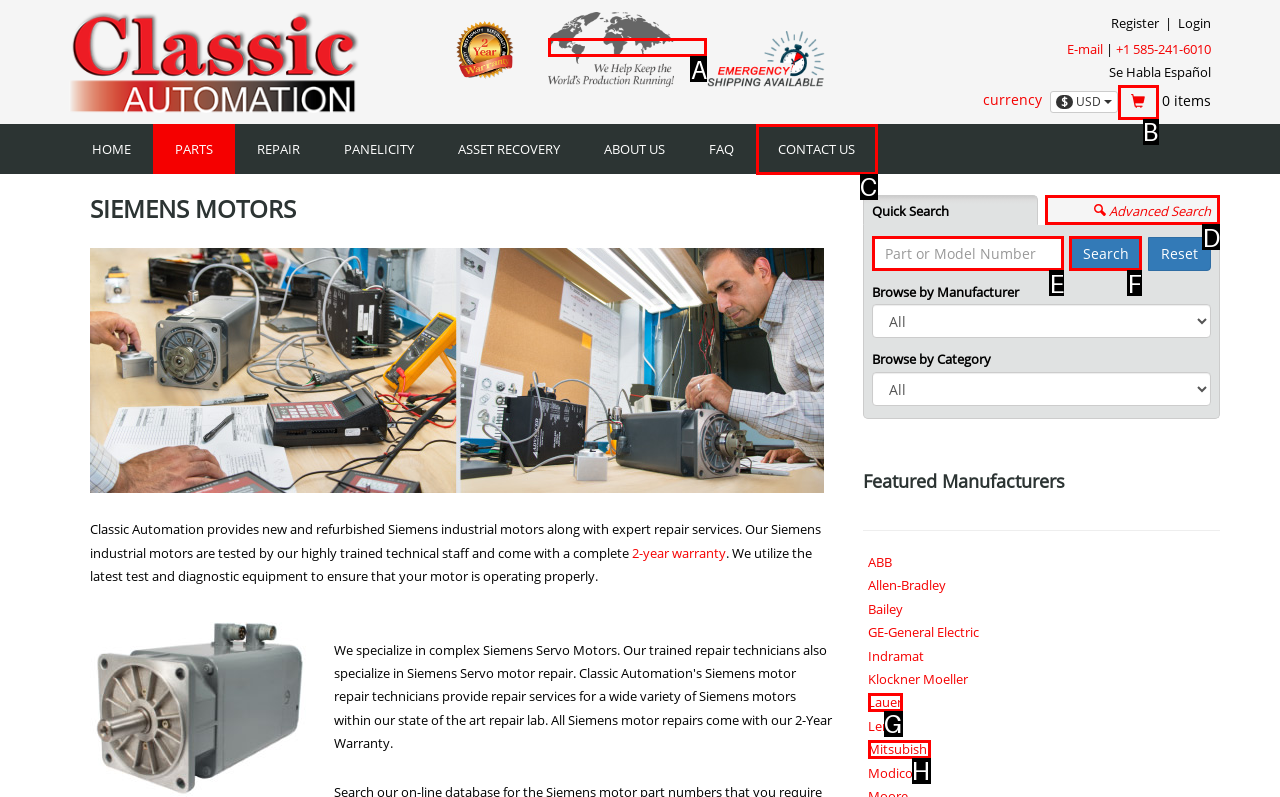Determine which option fits the following description: parent_node: 0 items
Answer with the corresponding option's letter directly.

B